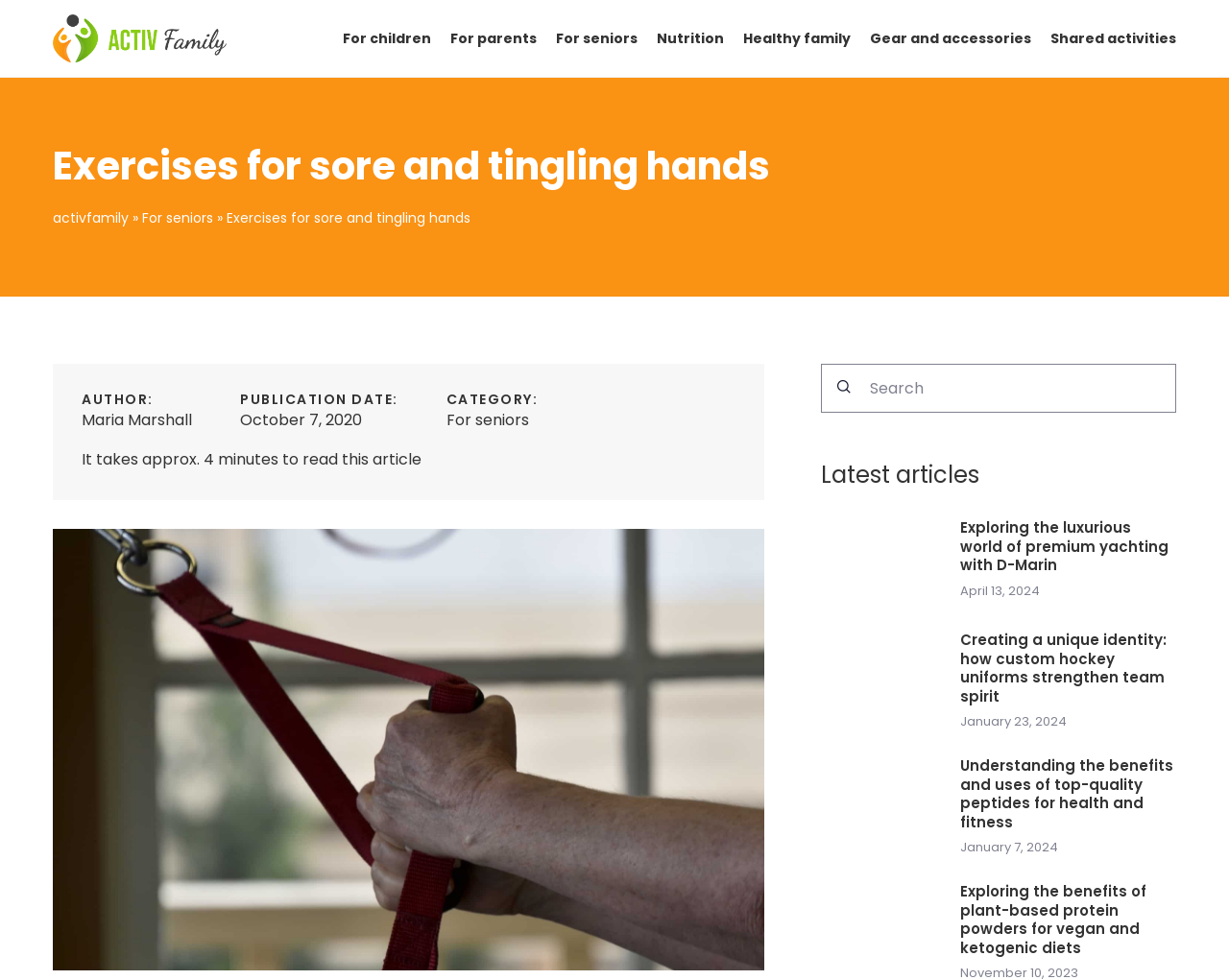Determine the coordinates of the bounding box that should be clicked to complete the instruction: "Explore the benefits of plant-based protein powders". The coordinates should be represented by four float numbers between 0 and 1: [left, top, right, bottom].

[0.668, 0.9, 0.77, 0.985]